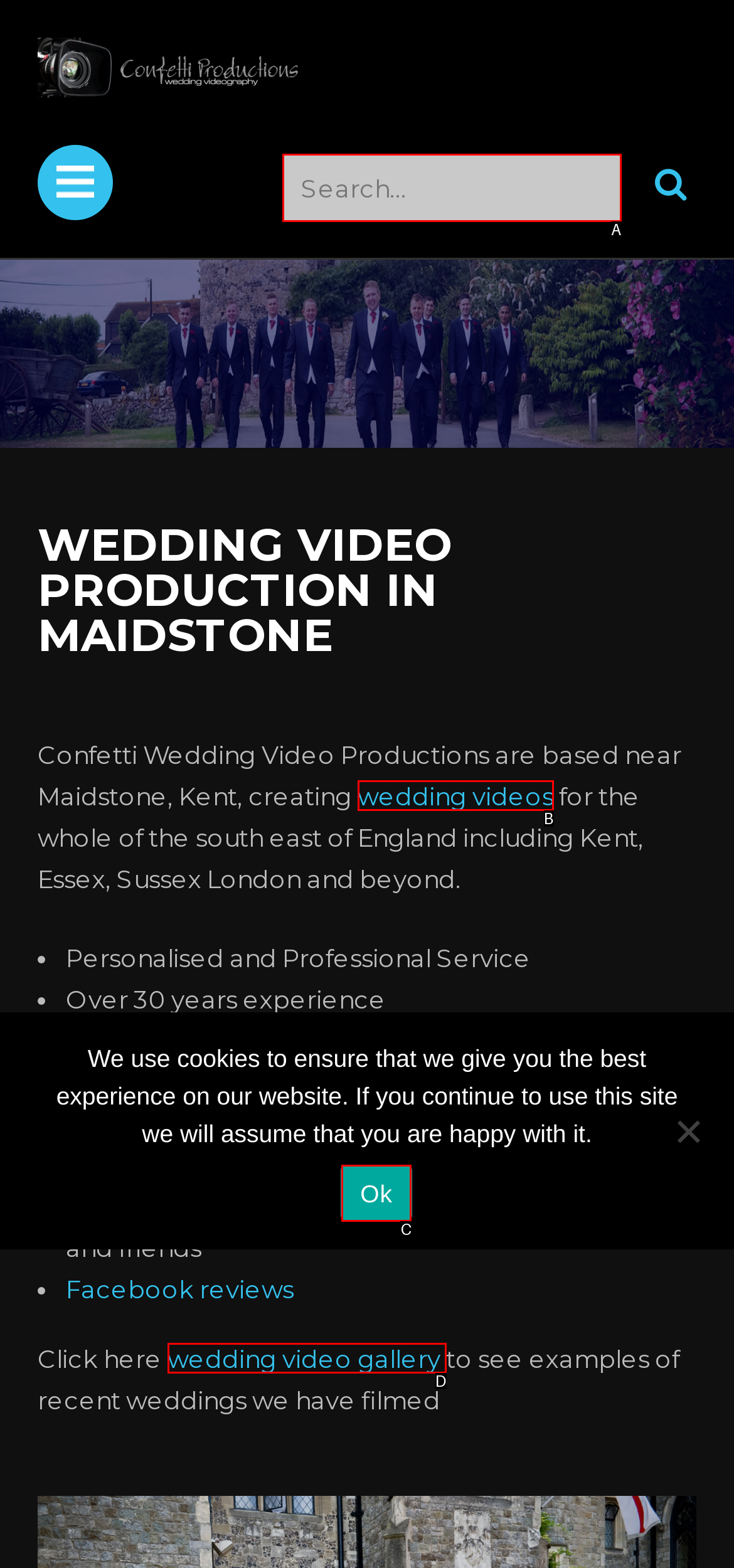Select the appropriate option that fits: wedding video gallery
Reply with the letter of the correct choice.

D